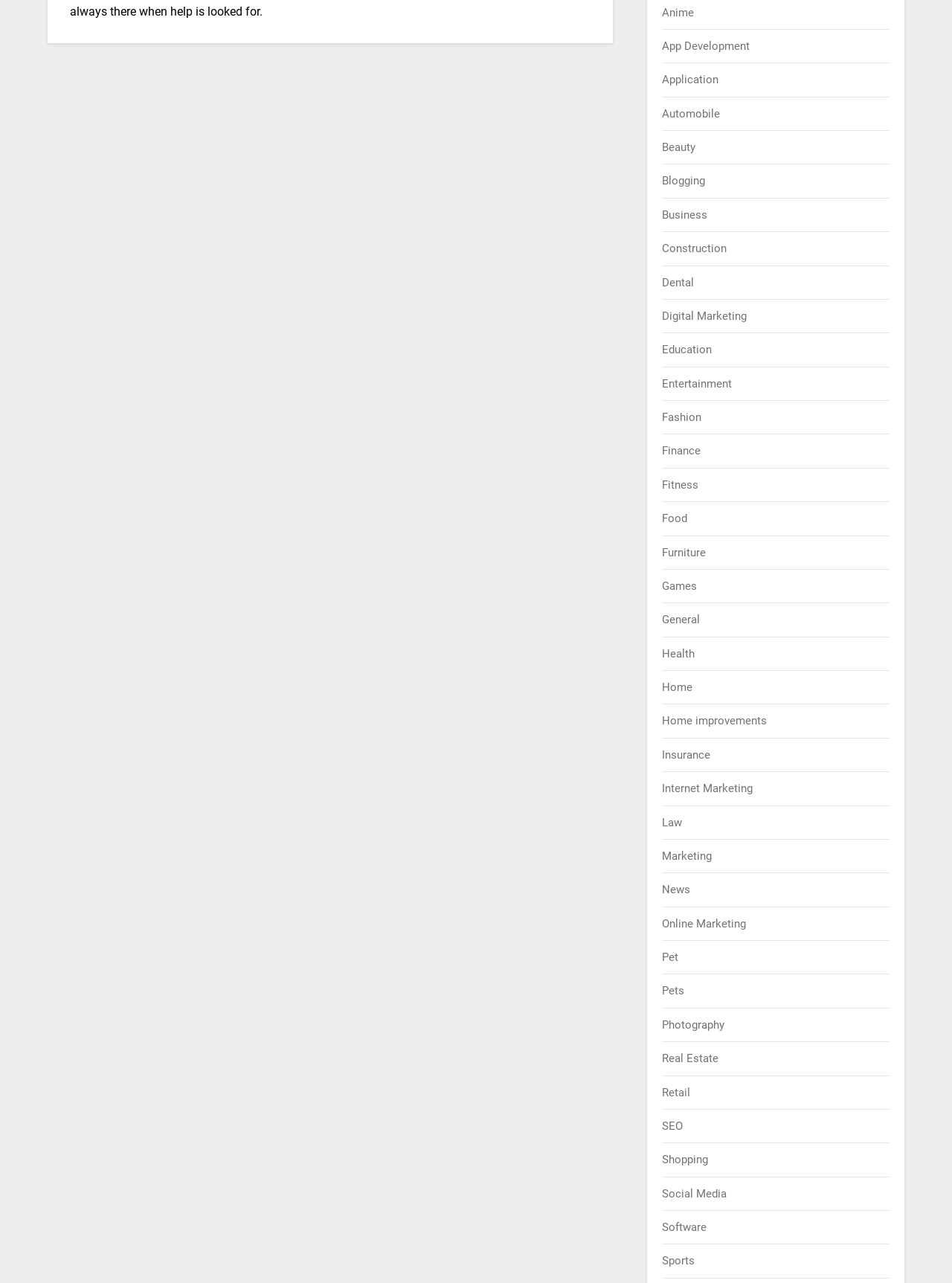Please identify the bounding box coordinates of the element I should click to complete this instruction: 'Explore the Entertainment section'. The coordinates should be given as four float numbers between 0 and 1, like this: [left, top, right, bottom].

[0.696, 0.294, 0.769, 0.304]